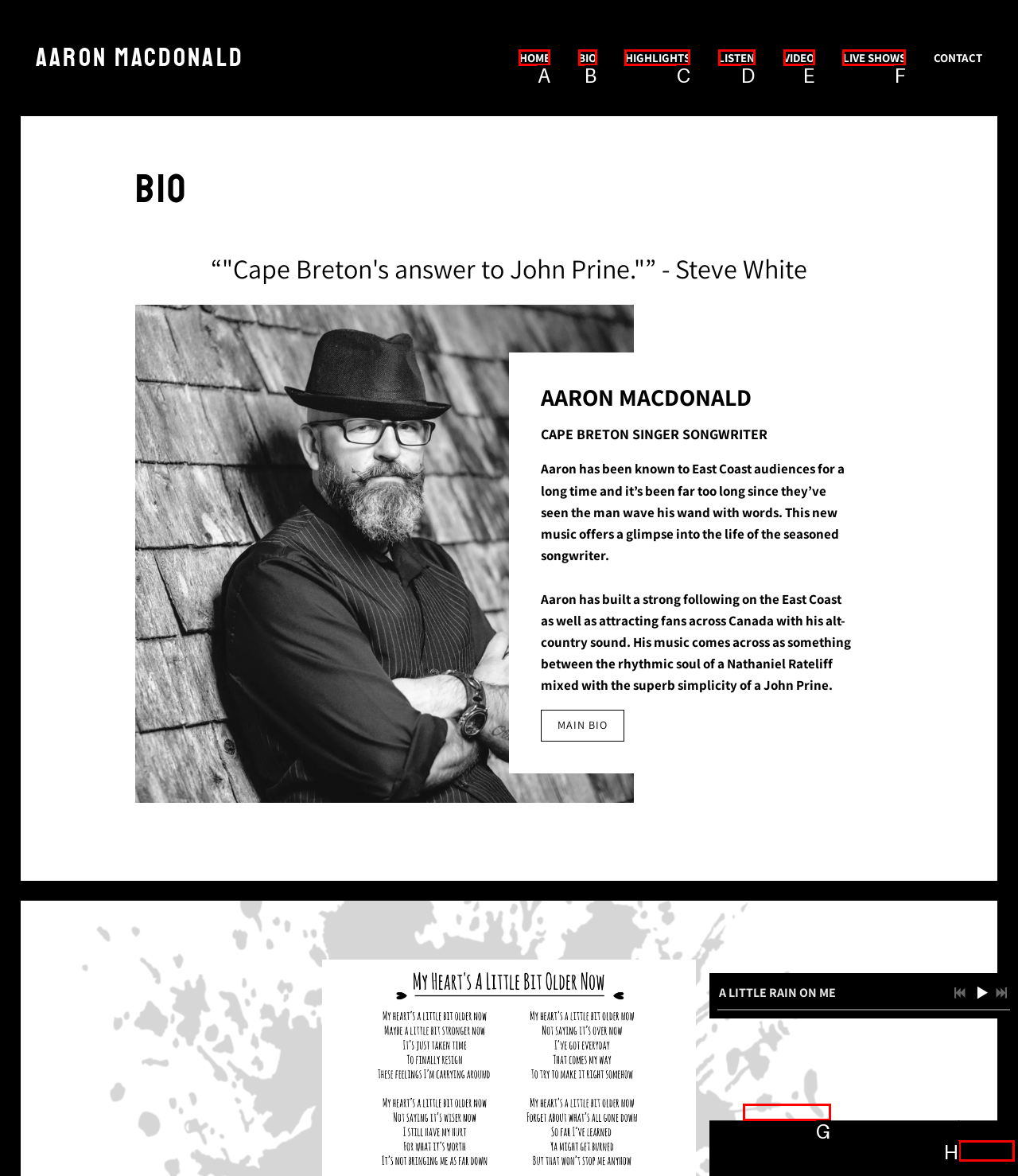Given the description: A Little Rain on Me, choose the HTML element that matches it. Indicate your answer with the letter of the option.

G